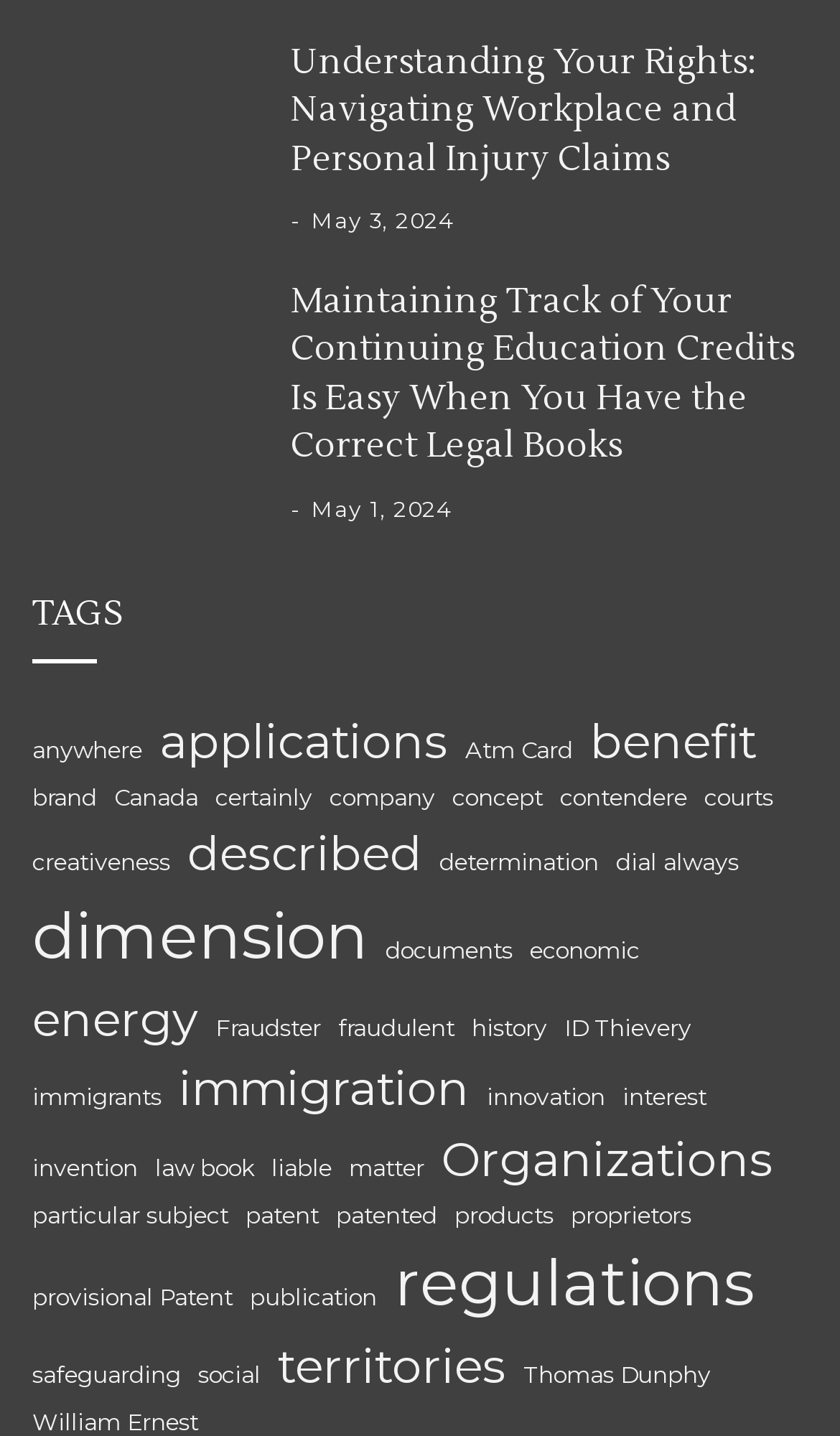What is the date of the second article?
Answer the question with a detailed and thorough explanation.

I looked at the StaticText element with the text 'May 1, 2024' and determined it to be the date of the second article.